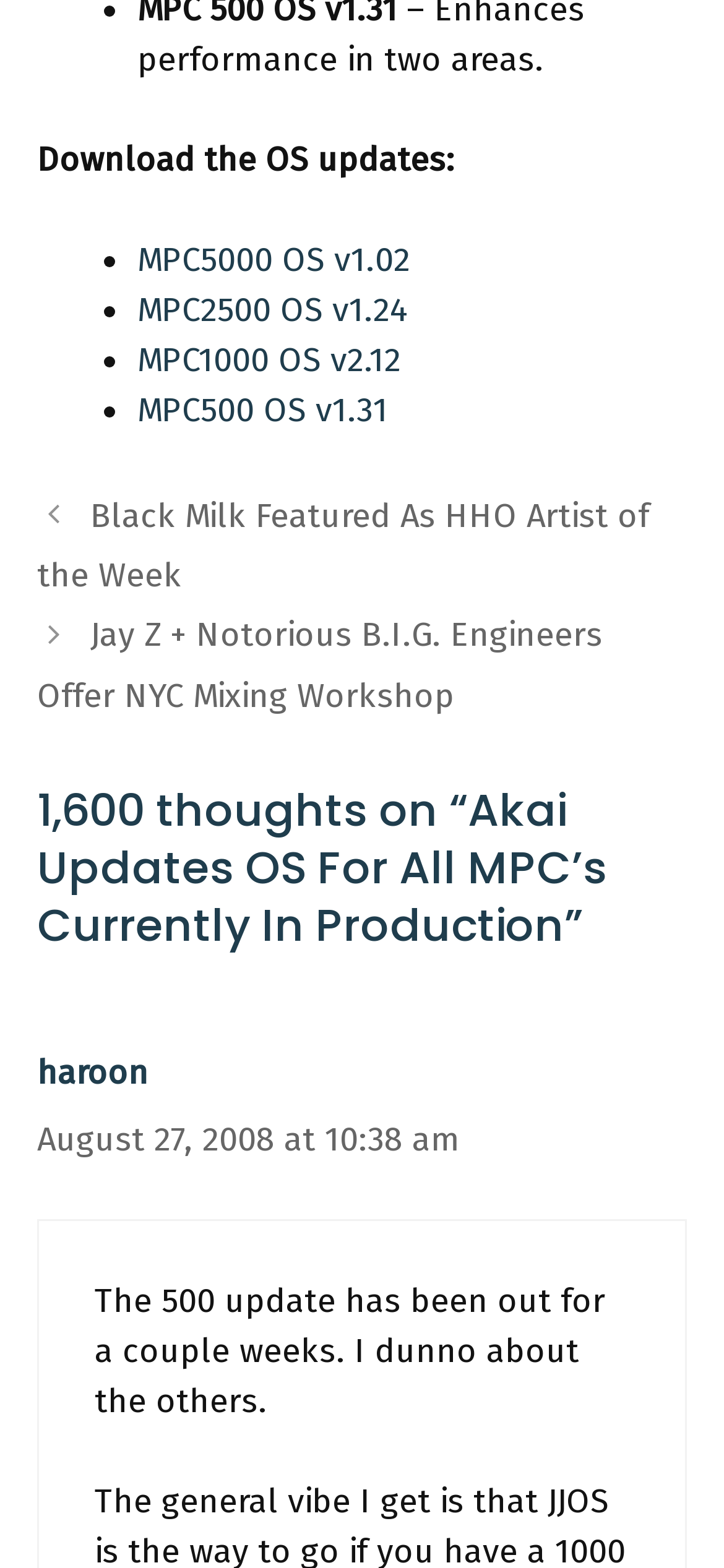Specify the bounding box coordinates for the region that must be clicked to perform the given instruction: "View post 'Black Milk Featured As HHO Artist of the Week'".

[0.051, 0.315, 0.897, 0.38]